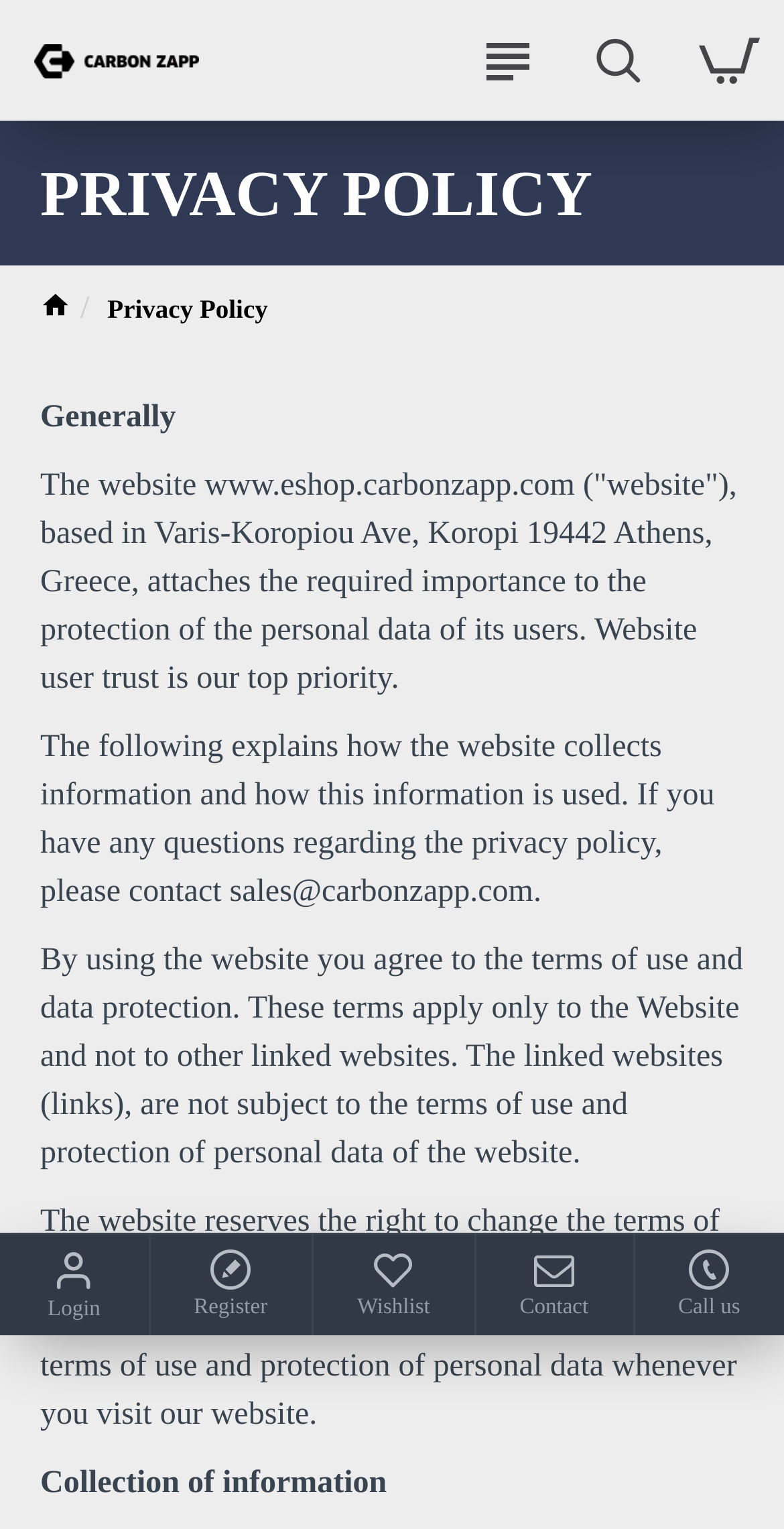Please find the bounding box coordinates of the section that needs to be clicked to achieve this instruction: "Visit Web Design Tools".

None